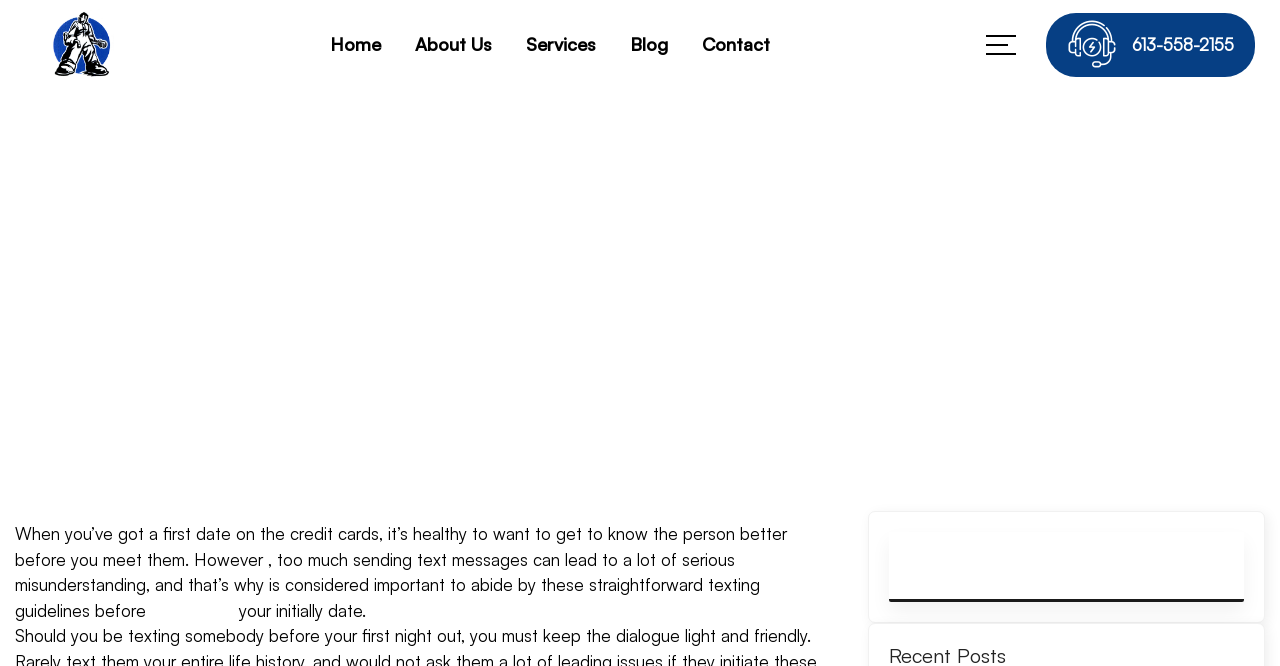Please determine the bounding box coordinates of the element to click in order to execute the following instruction: "click the Home link". The coordinates should be four float numbers between 0 and 1, specified as [left, top, right, bottom].

[0.254, 0.033, 0.302, 0.101]